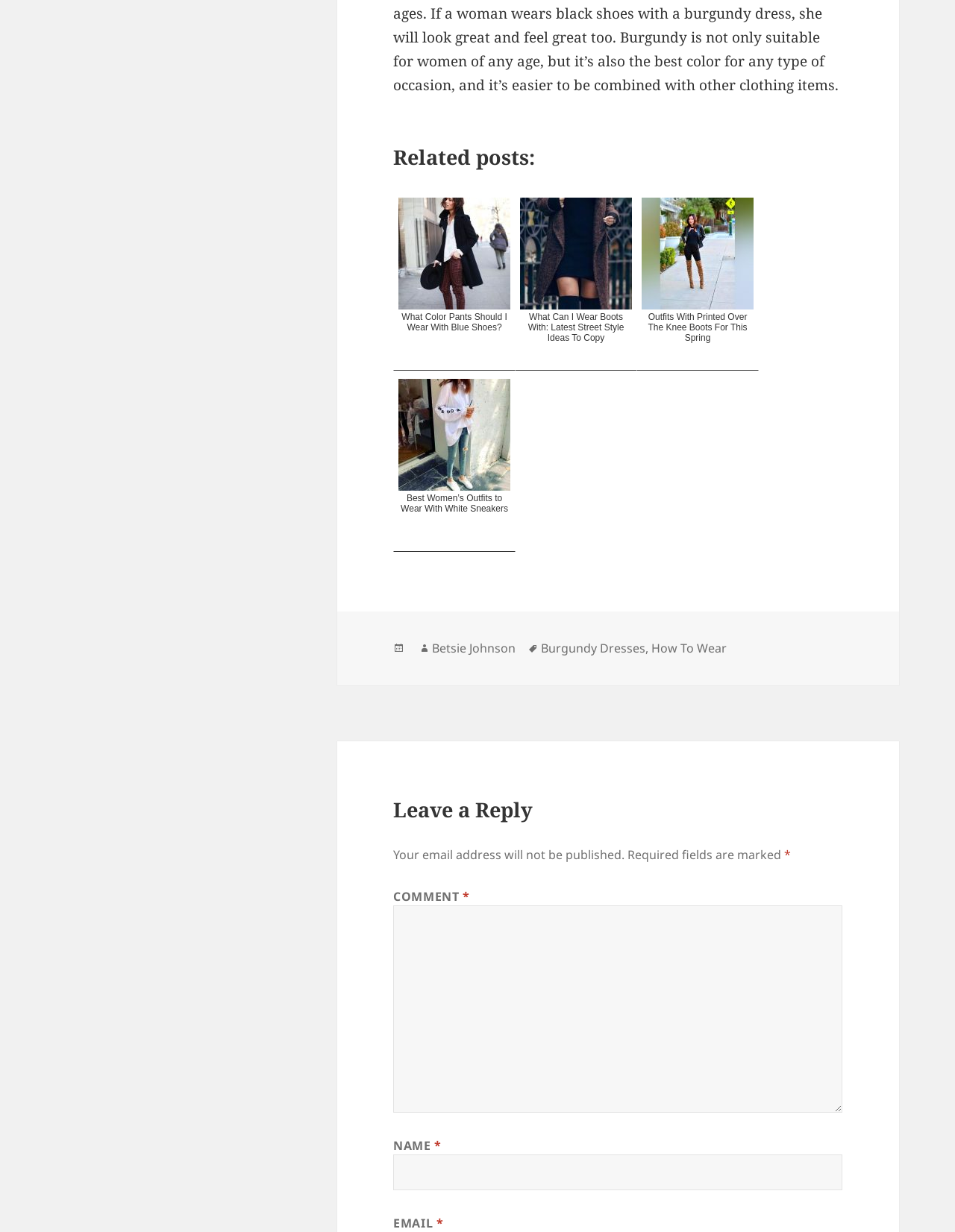Locate the bounding box coordinates of the area that needs to be clicked to fulfill the following instruction: "Enter your name". The coordinates should be in the format of four float numbers between 0 and 1, namely [left, top, right, bottom].

[0.412, 0.937, 0.882, 0.966]